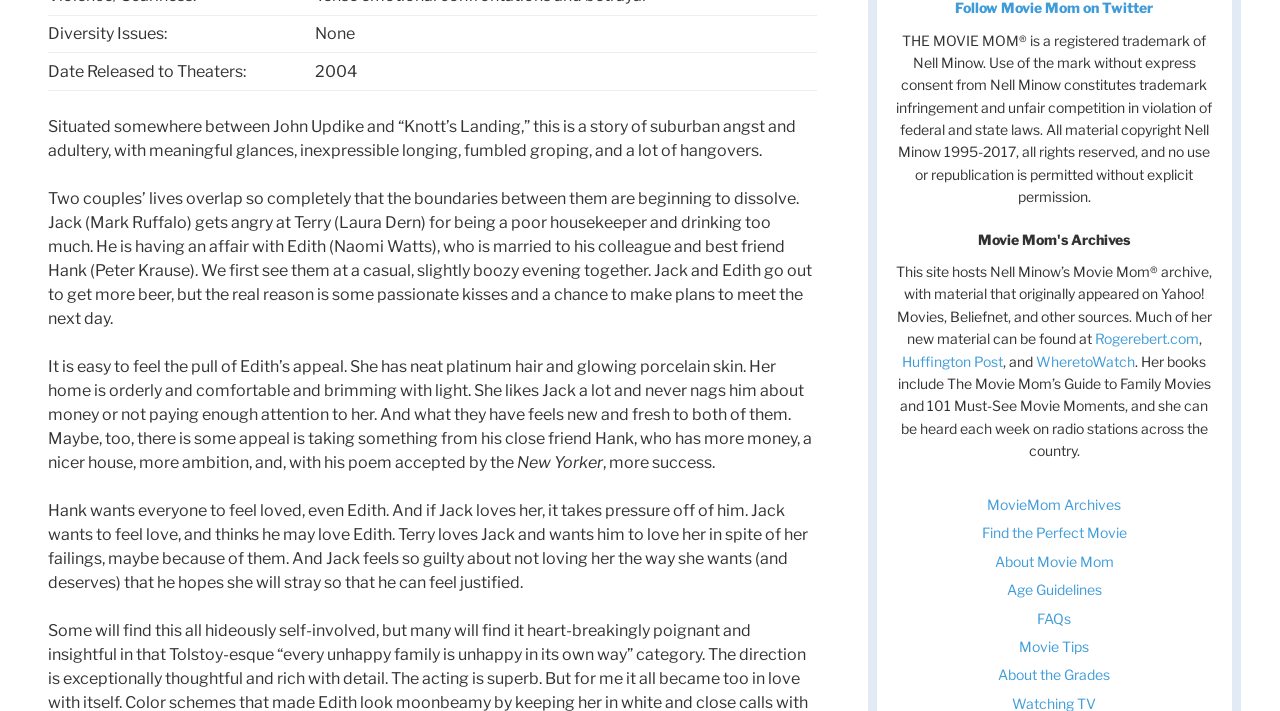Given the element description "About the Grades" in the screenshot, predict the bounding box coordinates of that UI element.

[0.78, 0.937, 0.868, 0.961]